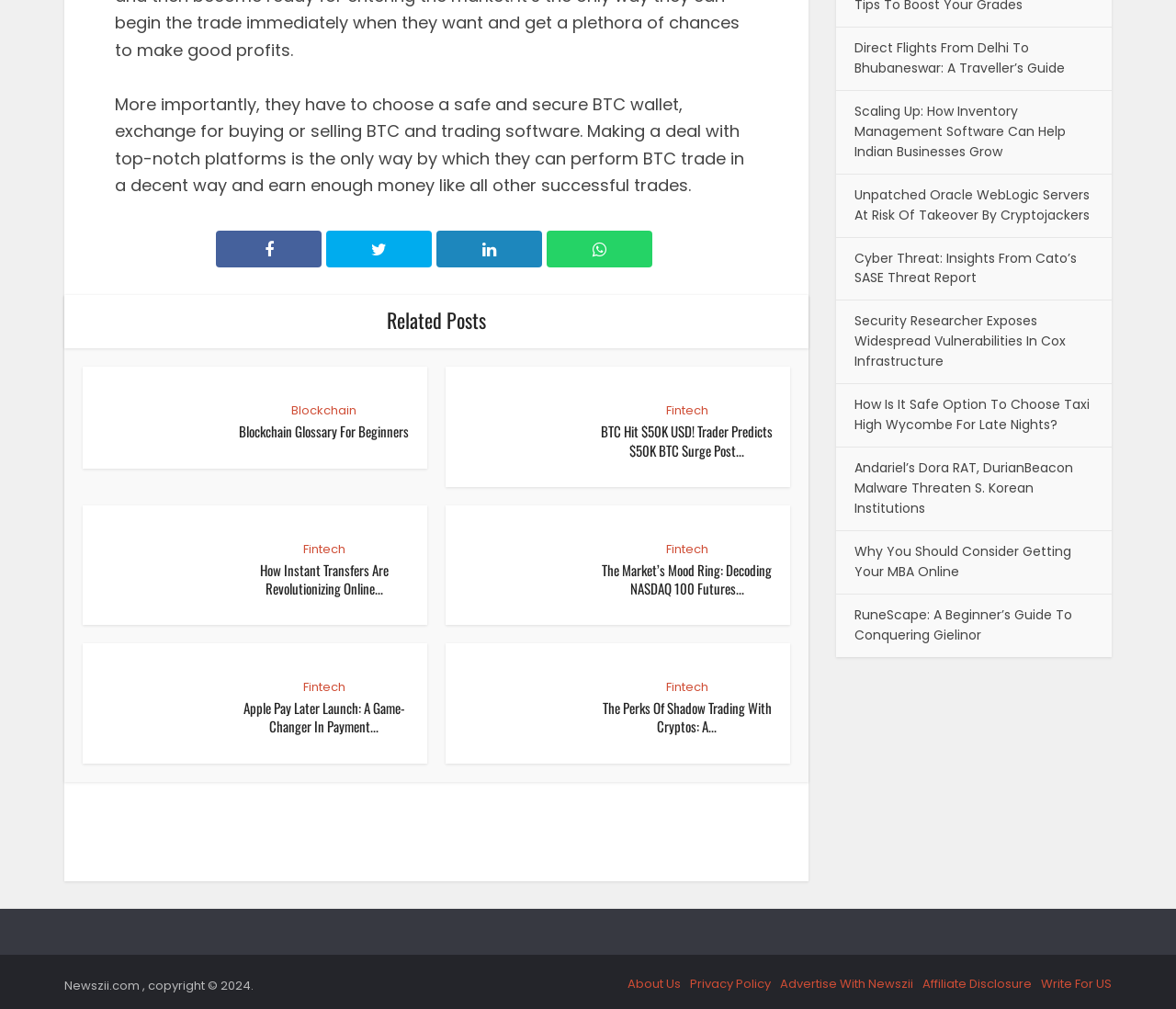Show the bounding box coordinates of the region that should be clicked to follow the instruction: "Go to the About page."

None